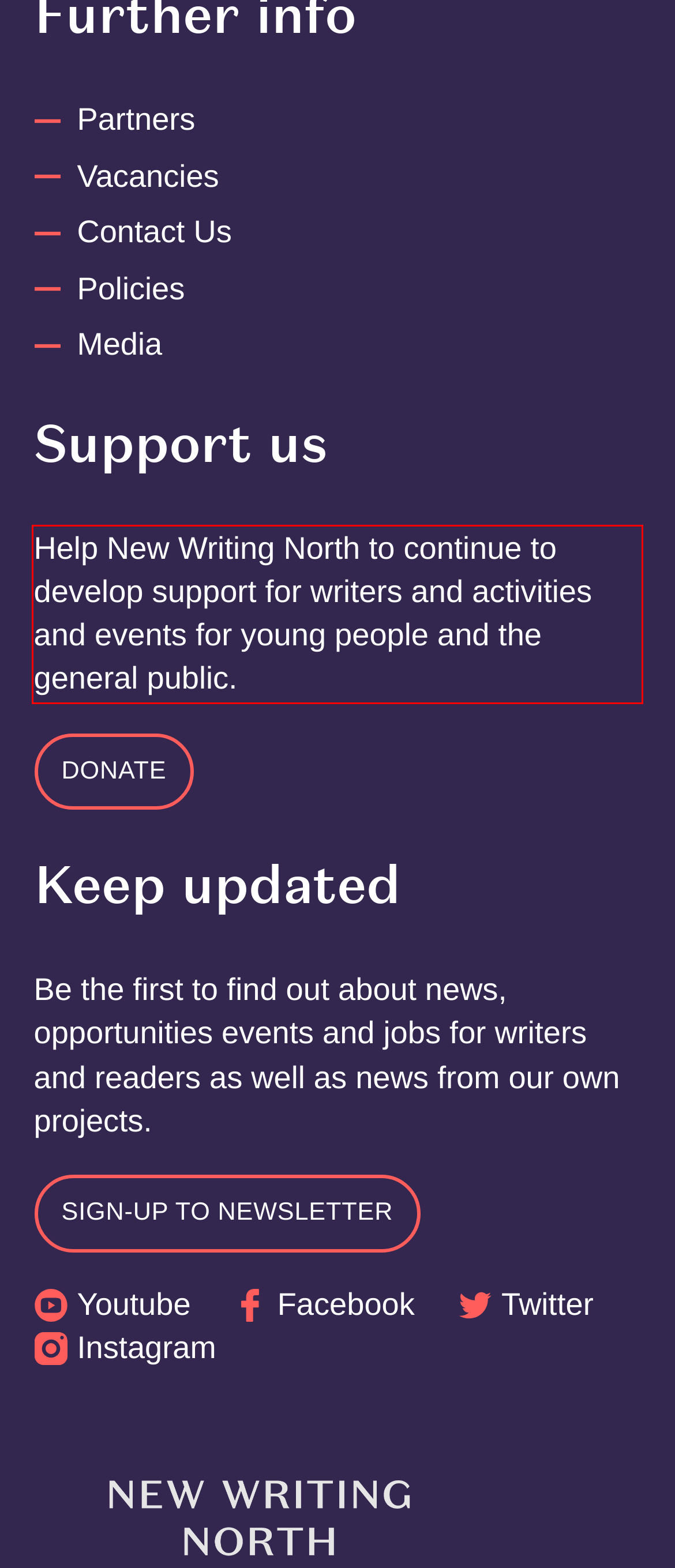Identify the red bounding box in the webpage screenshot and perform OCR to generate the text content enclosed.

Help New Writing North to continue to develop support for writers and activities and events for young people and the general public.